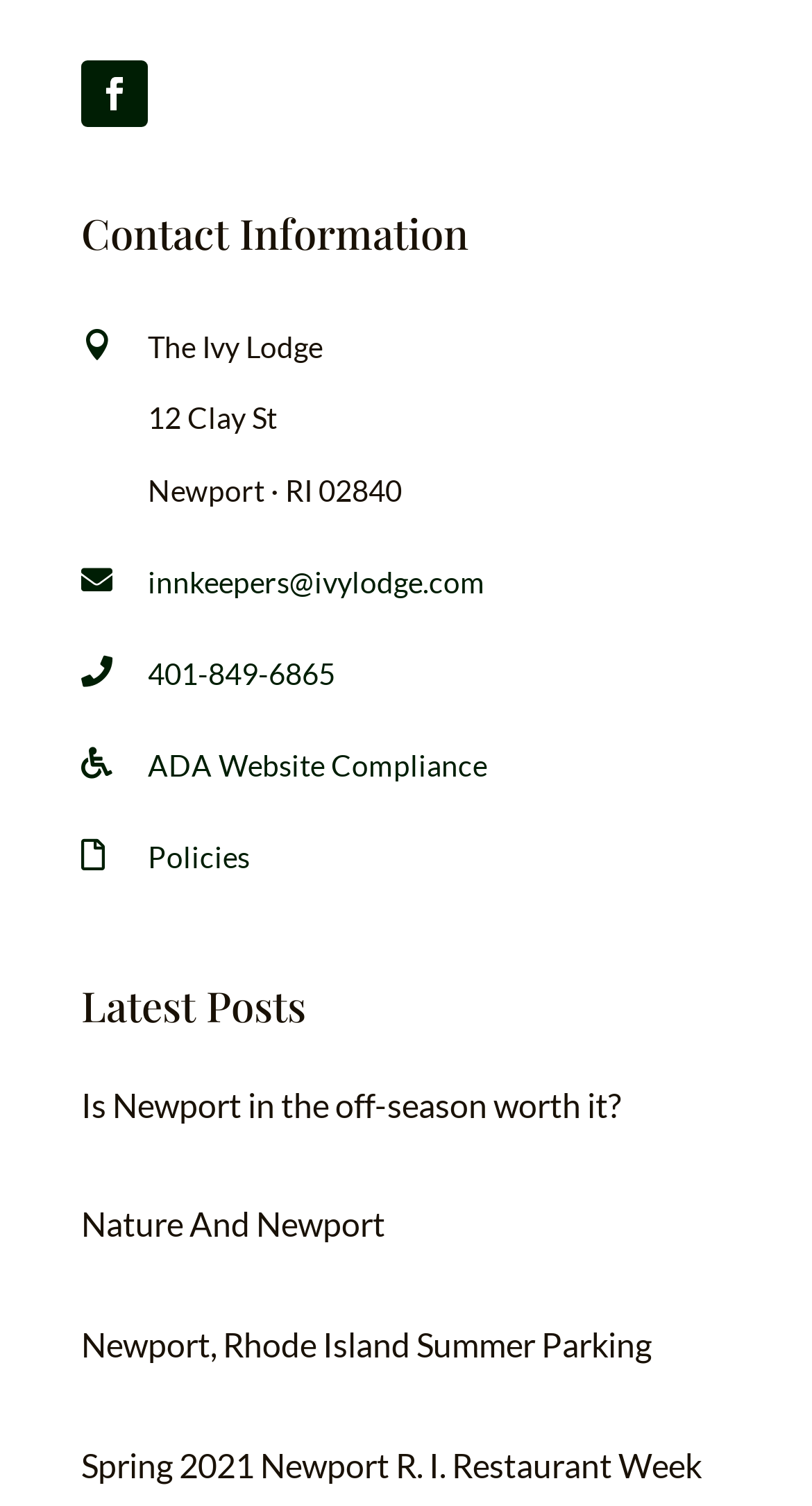From the element description: "Nature And Newport", extract the bounding box coordinates of the UI element. The coordinates should be expressed as four float numbers between 0 and 1, in the order [left, top, right, bottom].

[0.1, 0.8, 0.474, 0.826]